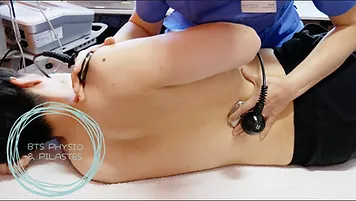Compose an extensive description of the image.

In this image from BTS Physio & Pilates, a practitioner is seen administering a treatment using an ultrasound device on a patient who is lying face down. The practitioner, dressed in a blue shirt, appears focused on the procedure, which aims to facilitate recovery and alleviate any discomfort the patient may be experiencing. The clinical setting suggests a professional environment dedicated to physiotherapy and rehabilitation. The logo of BTS Physio & Pilates is prominently displayed in the corner, highlighting their commitment to effective, tailored patient care through advanced techniques and technologies.